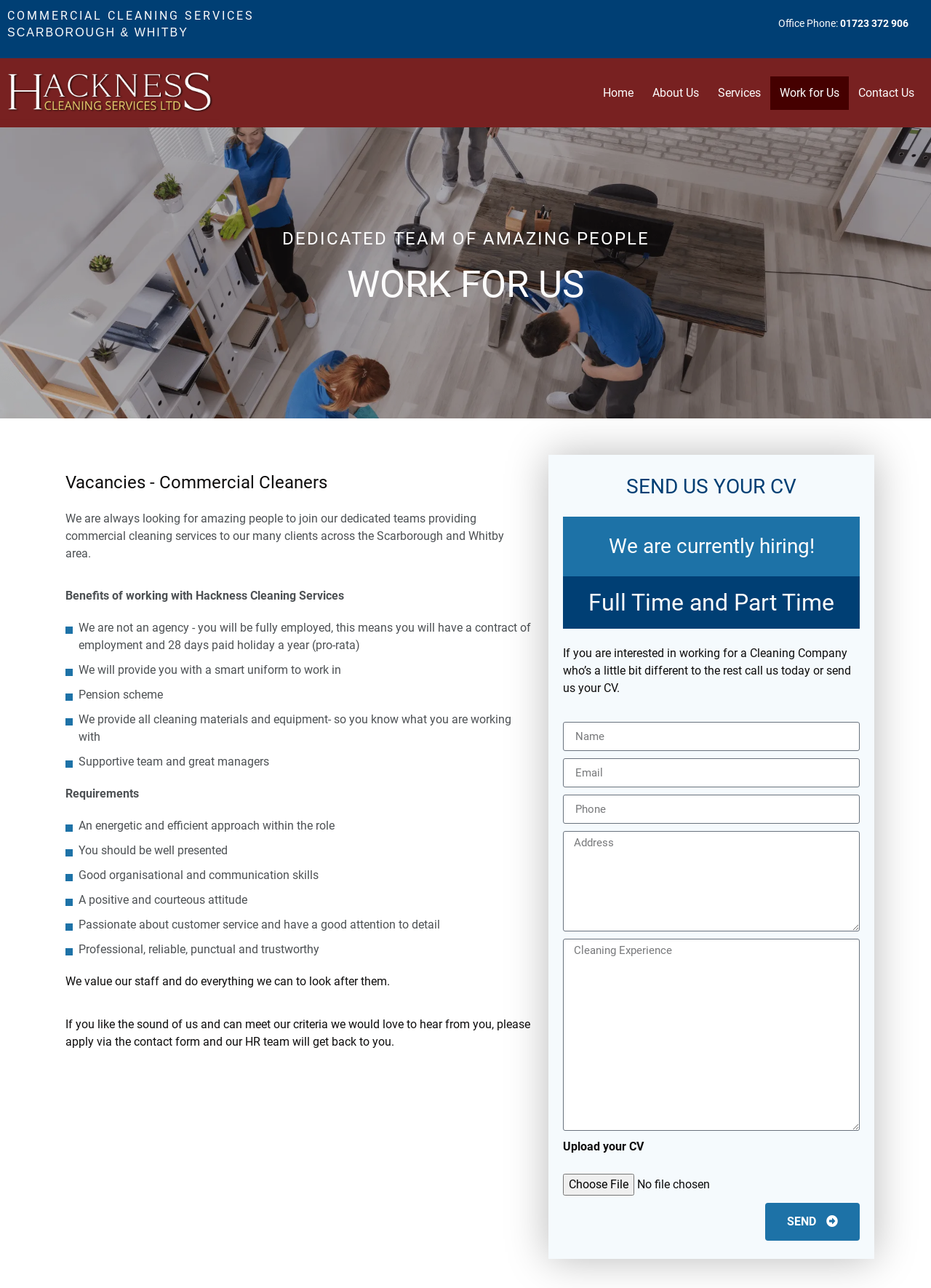What is the benefit of working with Hackness Cleaning Services?
Please utilize the information in the image to give a detailed response to the question.

I found the benefit by looking at the StaticText element 'We are not an agency - you will be fully employed, this means you will have a contract of employment and 28 days paid holiday a year (pro-rata)' which indicates that one of the benefits of working with Hackness Cleaning Services is 28 days paid holiday a year.